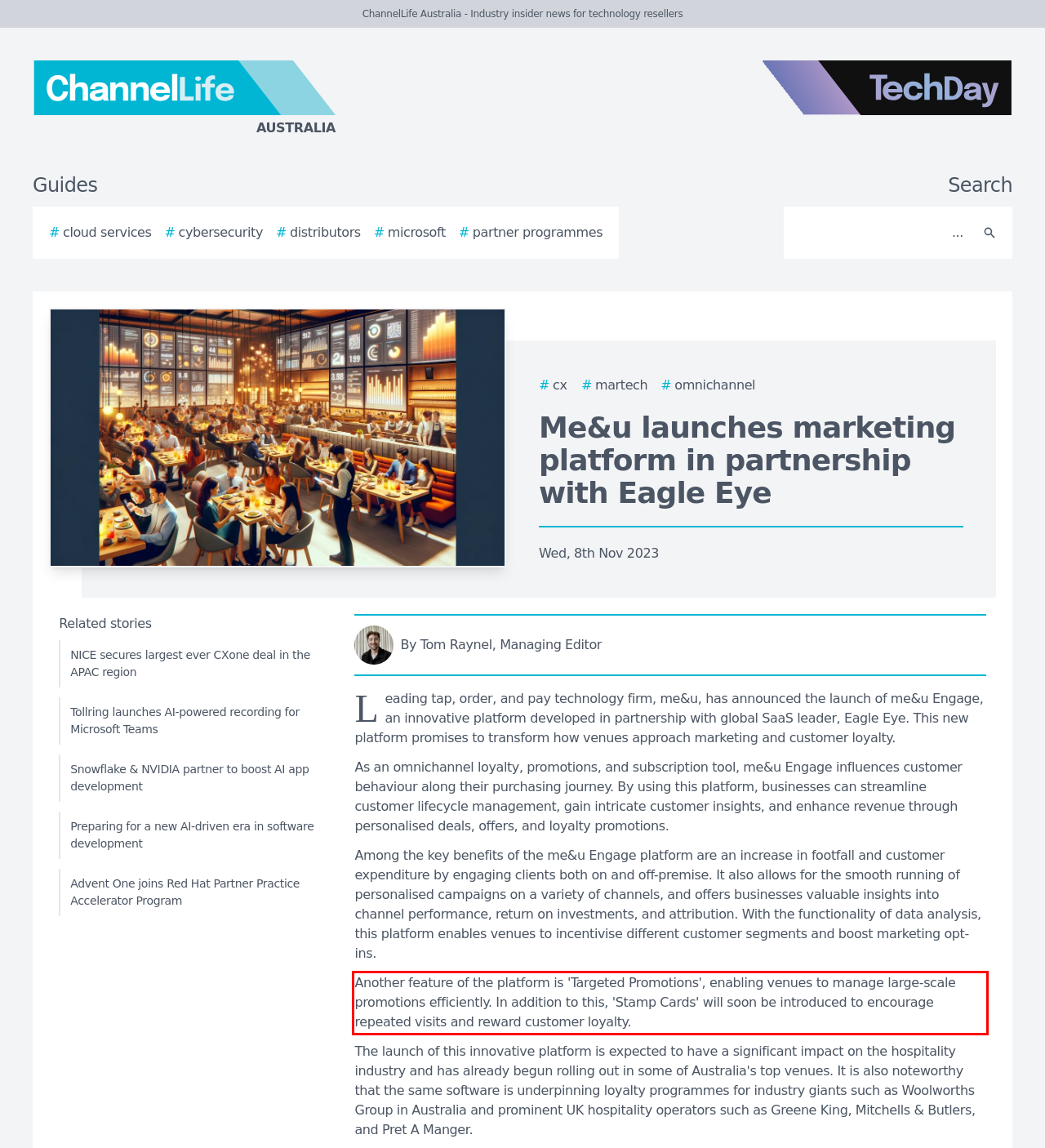Using the provided screenshot, read and generate the text content within the red-bordered area.

Another feature of the platform is 'Targeted Promotions', enabling venues to manage large-scale promotions efficiently. In addition to this, 'Stamp Cards' will soon be introduced to encourage repeated visits and reward customer loyalty.